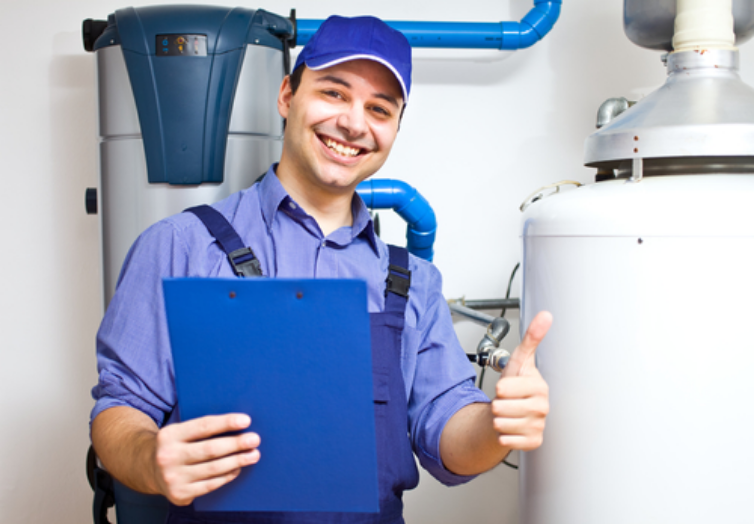Detail everything you observe in the image.

The image features a smiling plumber standing confidently in front of plumbing equipment. He is dressed in a blue uniform with a matching cap, holding a clipboard in one hand while giving a thumbs-up with the other. The background highlights essential plumbing fixtures, including a large water heater and blue pipes connecting various systems, indicative of a well-equipped service environment. This cheerful professional embodies the proactive spirit of tackling plumbing repairs, making it an ideal representation of the theme: “Make sure to be on top of all plumbing repair to-do in your property,” as emphasized in the related article on plumbing repair tips for improving property value before selling a home.